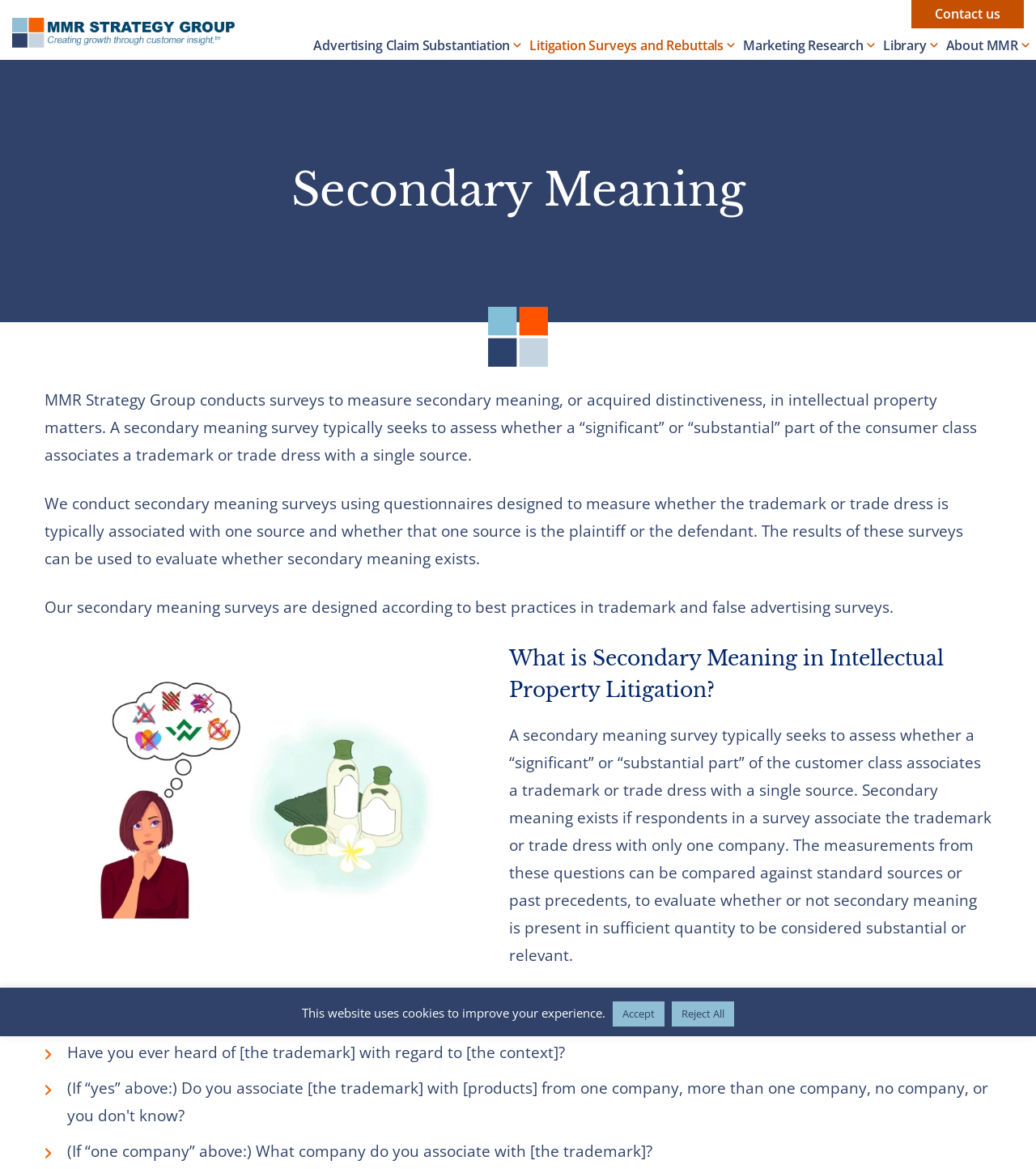What is an example of a question in a secondary meaning survey?
Please give a well-detailed answer to the question.

The webpage provides an example of a question in a secondary meaning survey, which is 'Have you ever heard of [the trademark] with regard to [the context]?' This question is used to measure whether respondents associate the trademark with a single source.